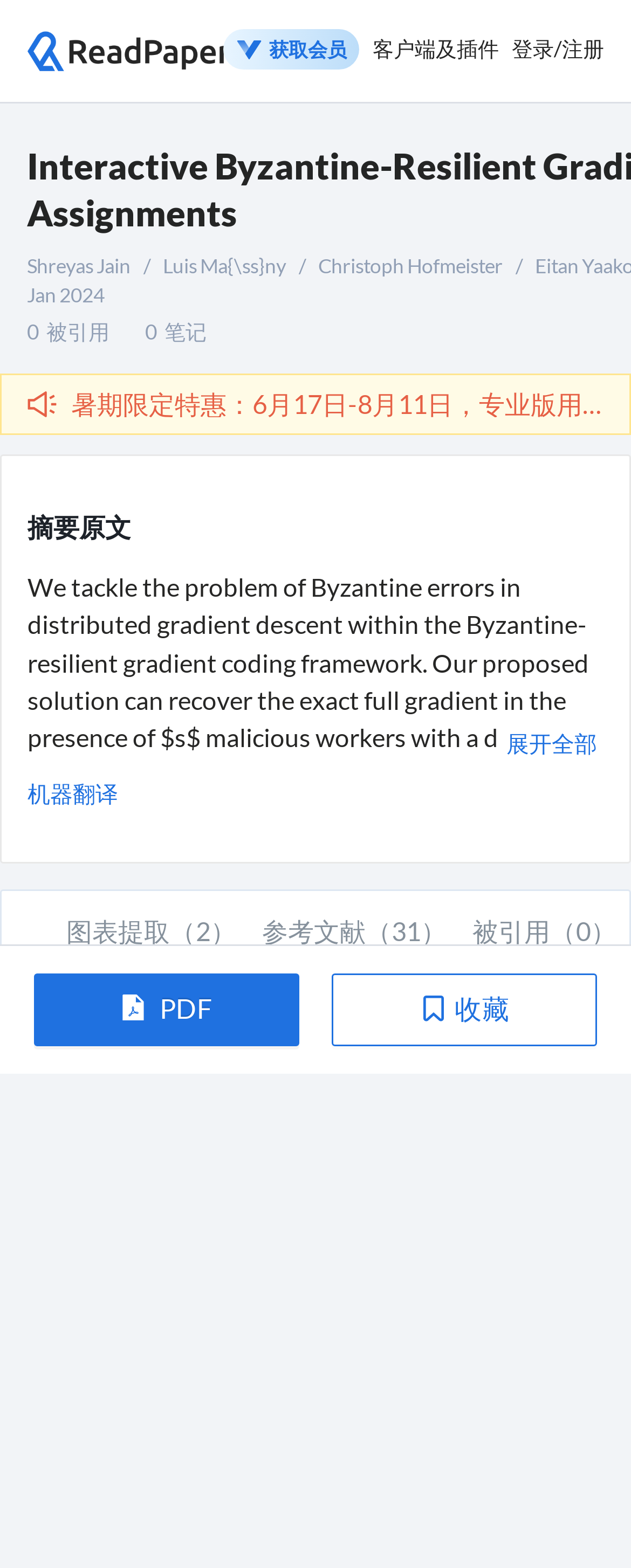Find the headline of the webpage and generate its text content.

Interactive Byzantine-Resilient Gradient Coding for General Data Assignments